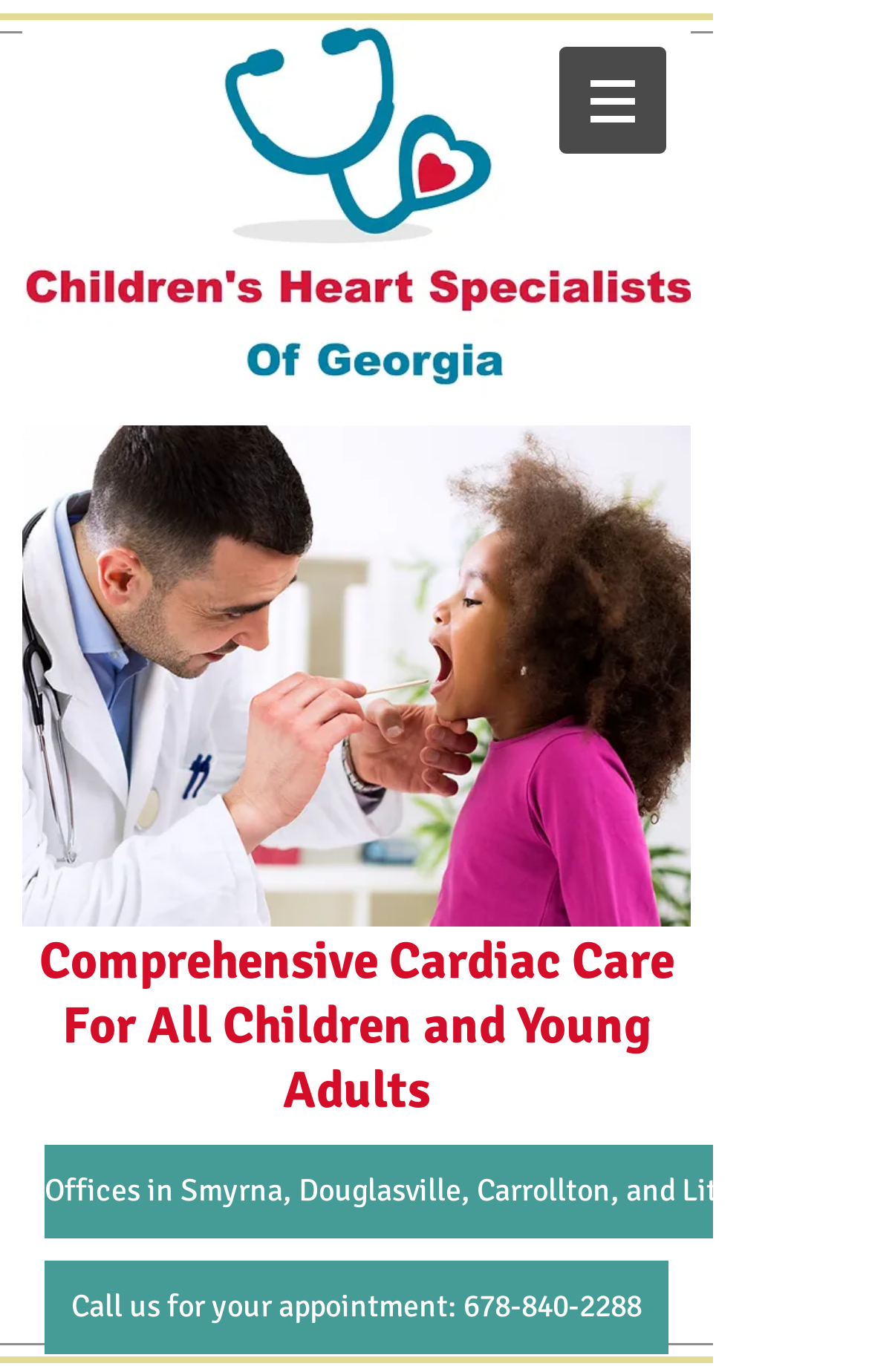Is the navigation menu expanded?
Please utilize the information in the image to give a detailed response to the question.

I found the answer by looking at the button element that has a popup menu and its expanded attribute is set to False, indicating that the menu is not expanded.